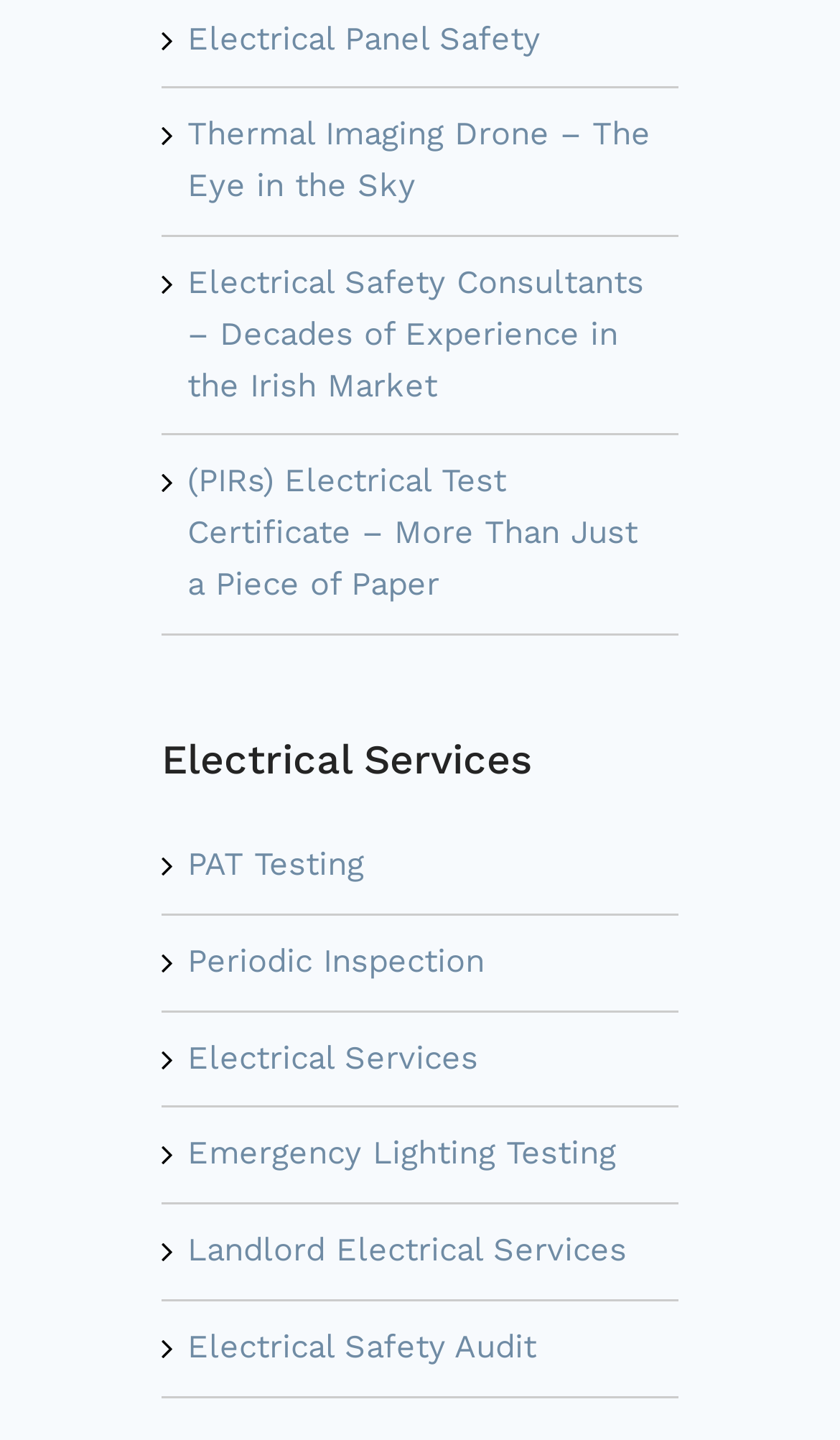Please identify the bounding box coordinates of the element that needs to be clicked to perform the following instruction: "View Electrical Services".

[0.192, 0.508, 0.808, 0.547]